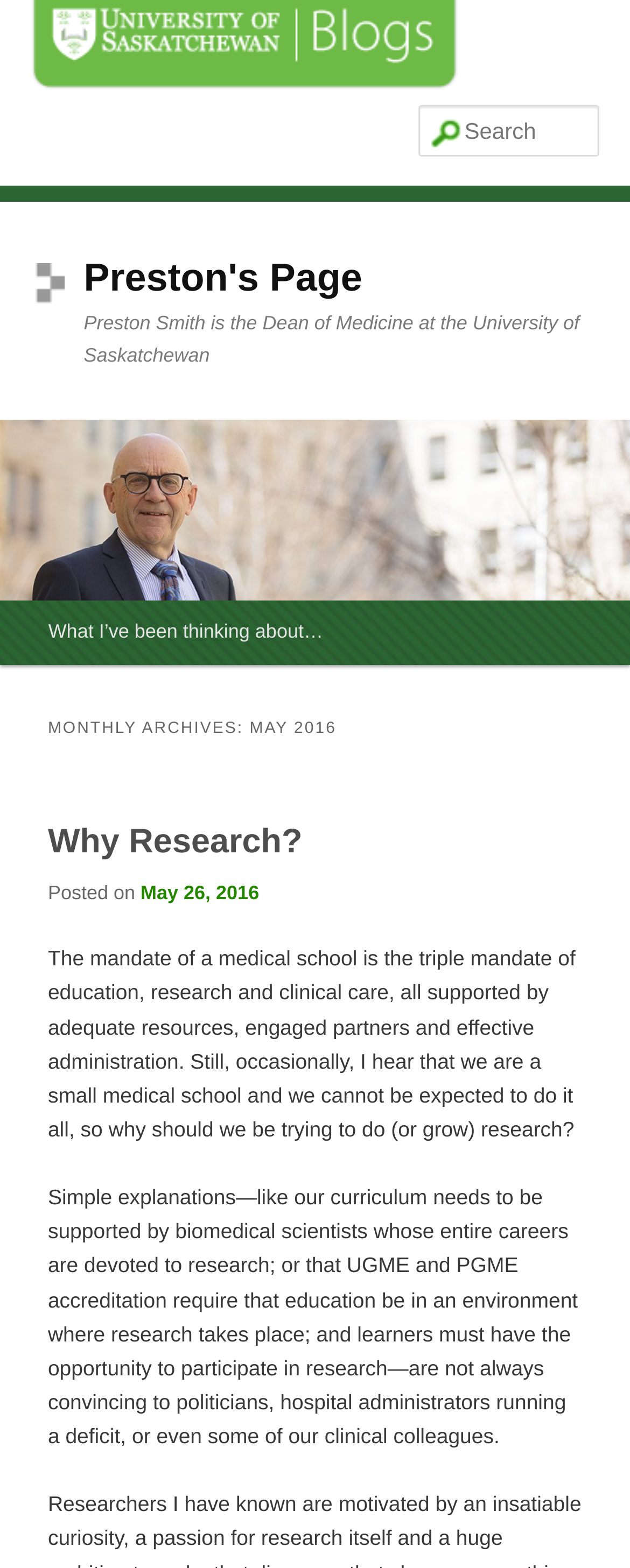What is the main topic of the webpage?
Based on the screenshot, give a detailed explanation to answer the question.

The webpage has a heading 'Why Research?' and a paragraph discussing the importance of research in a medical school, indicating that the main topic of the webpage is research.